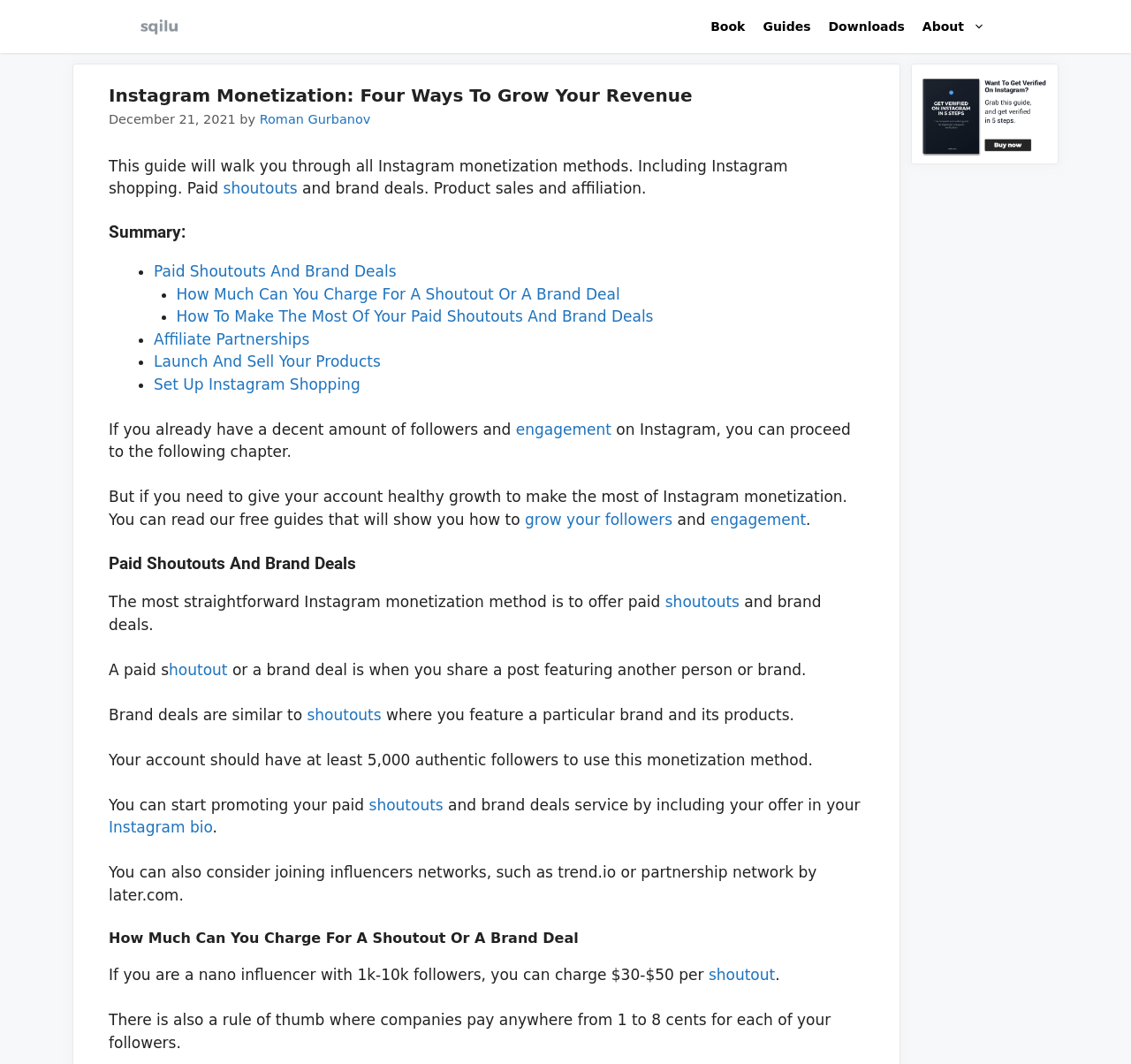Using details from the image, please answer the following question comprehensively:
What is the name of the author of the article?

The webpage credits the article to 'Roman Gurbanov', which is mentioned in the 'by' section, indicating that Roman Gurbanov is the author of the article.